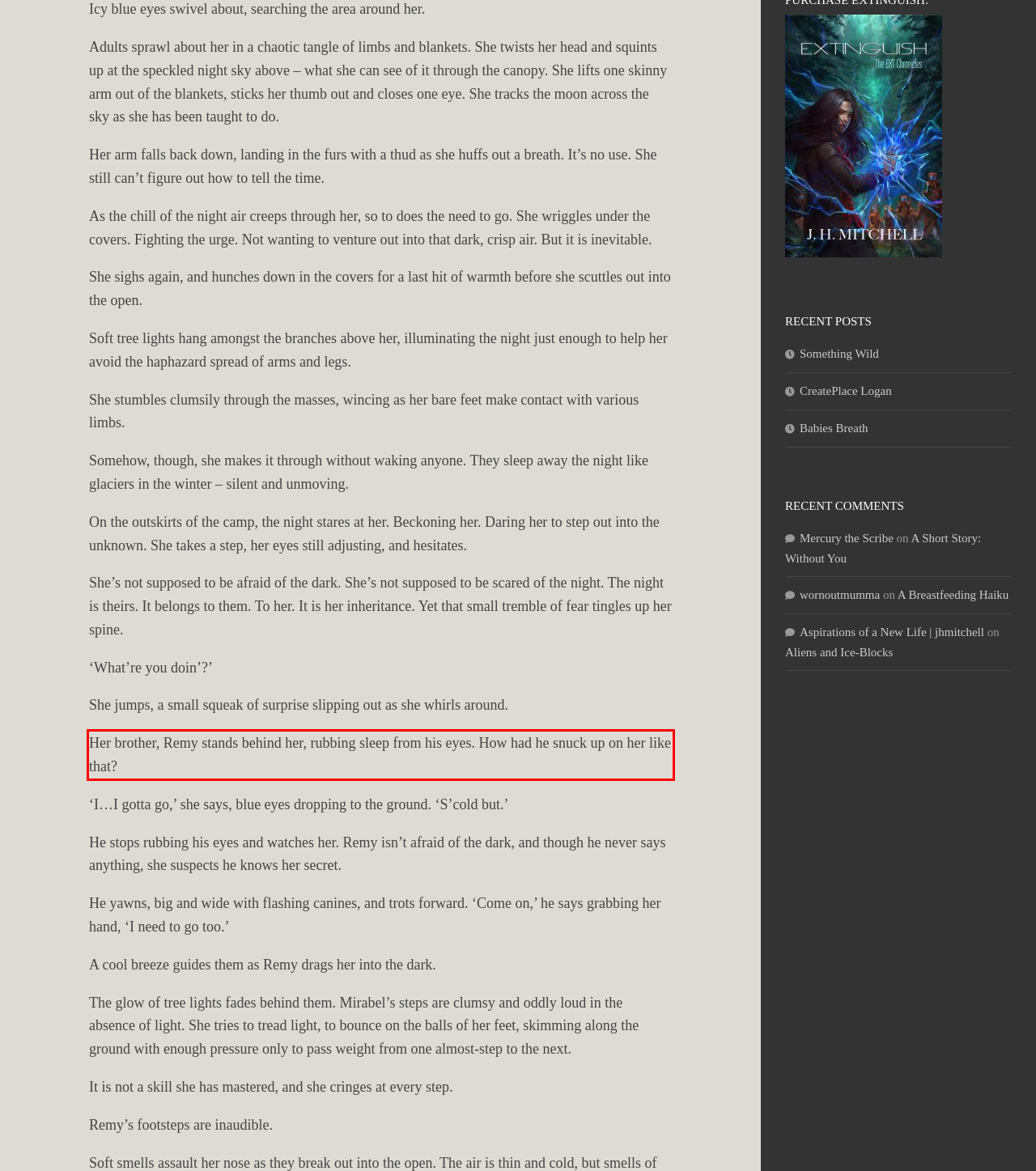From the screenshot of the webpage, locate the red bounding box and extract the text contained within that area.

Her brother, Remy stands behind her, rubbing sleep from his eyes. How had he snuck up on her like that?